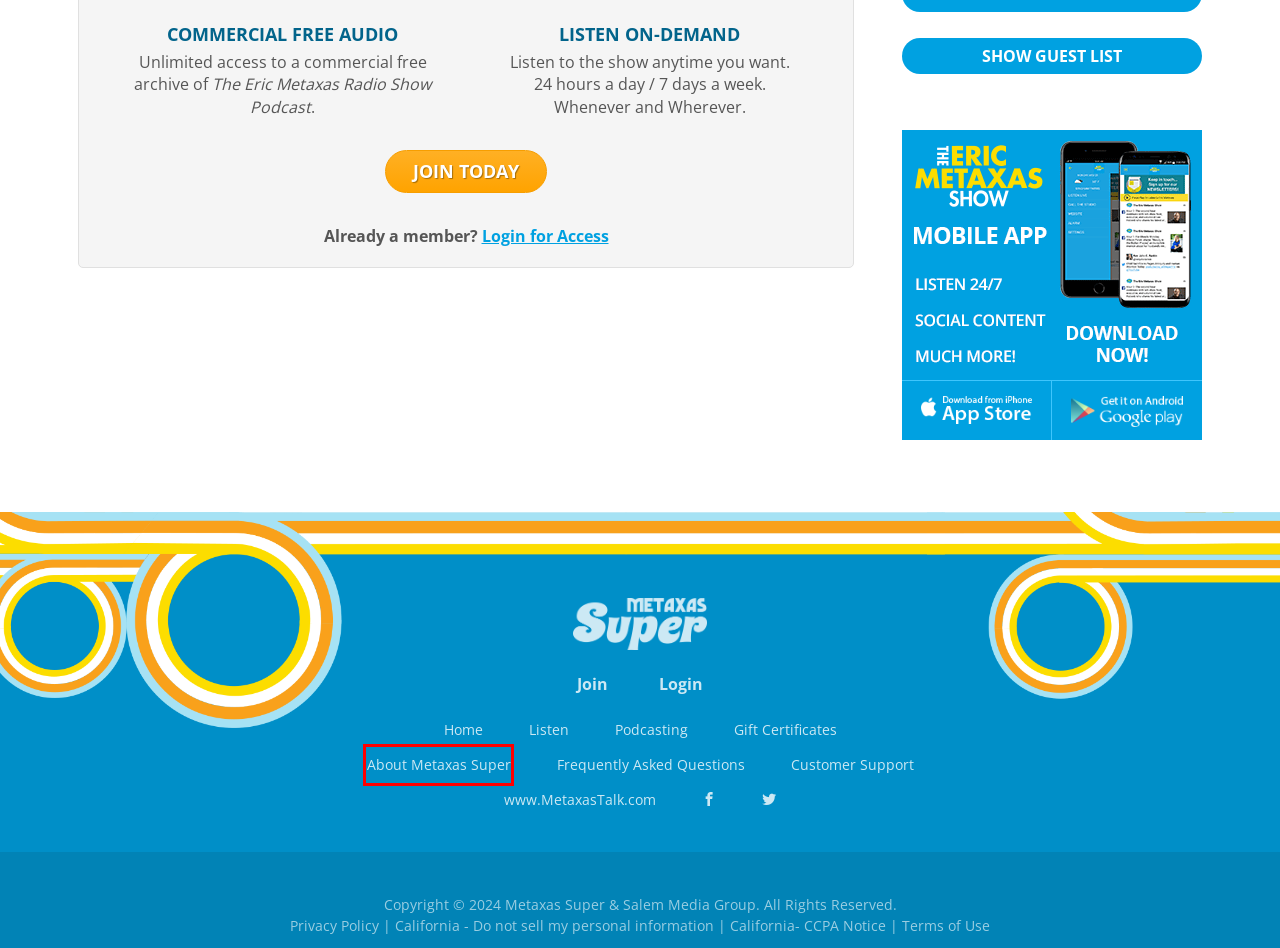You are looking at a webpage screenshot with a red bounding box around an element. Pick the description that best matches the new webpage after interacting with the element in the red bounding box. The possible descriptions are:
A. May 26, 2015 - Metaxas Super - The Eric Metaxas Show Podcast
B. May 19, 2015 - Metaxas Super - The Eric Metaxas Show Podcast
C. May 12, 2015 - Metaxas Super - The Eric Metaxas Show Podcast
D. Frequently Asked Questions - Metaxas Super - The Eric Metaxas Show Podcast
E. The Eric Metaxas Show - The Show About Everything
F. ‎Eric Metaxas on the App Store
G. May 22, 2015 - Metaxas Super - The Eric Metaxas Show Podcast
H. About Metaxas Super - Metaxas Super - The Eric Metaxas Show Podcast

H